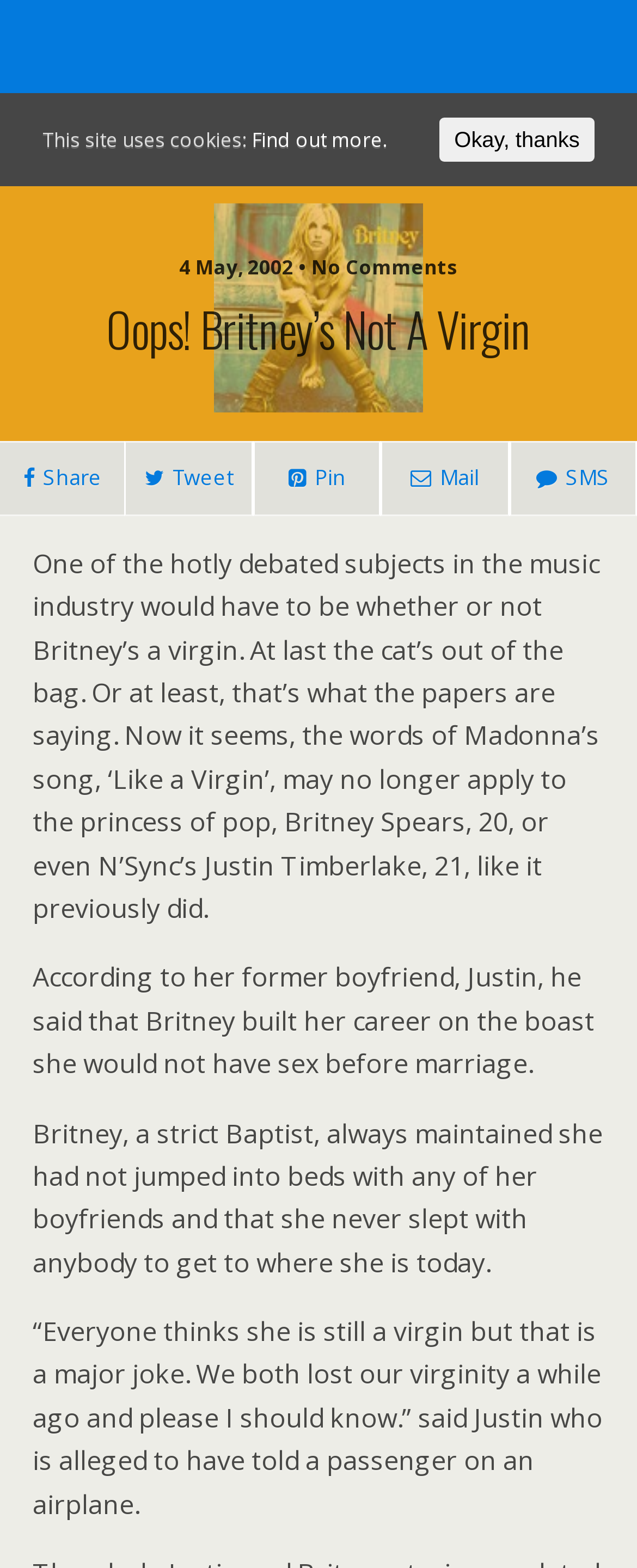Determine the webpage's heading and output its text content.

Oops! Britney’s Not A Virgin